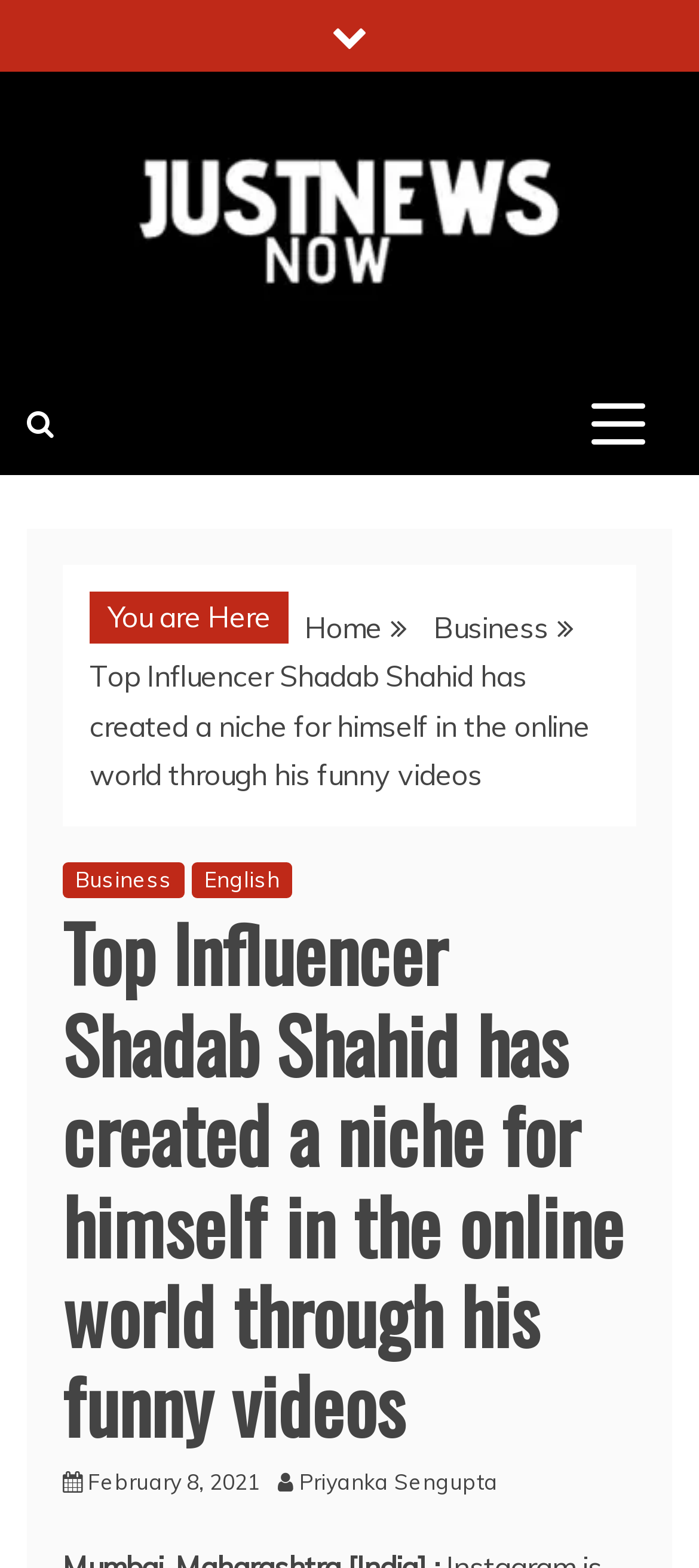Locate the bounding box coordinates of the element that should be clicked to execute the following instruction: "check latest news date".

[0.126, 0.936, 0.372, 0.953]